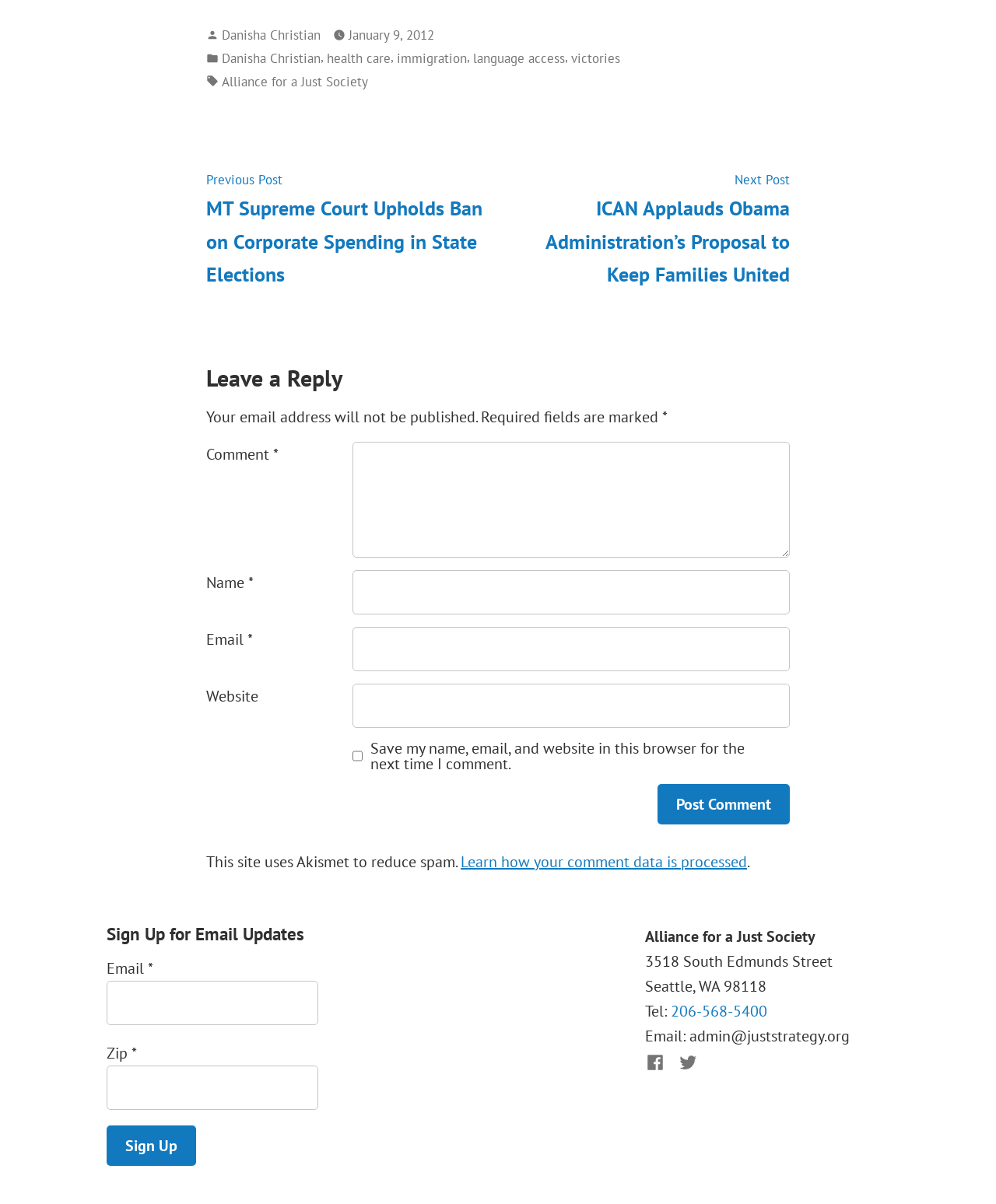Identify the bounding box coordinates of the clickable section necessary to follow the following instruction: "Explore the Others section". The coordinates should be presented as four float numbers from 0 to 1, i.e., [left, top, right, bottom].

None